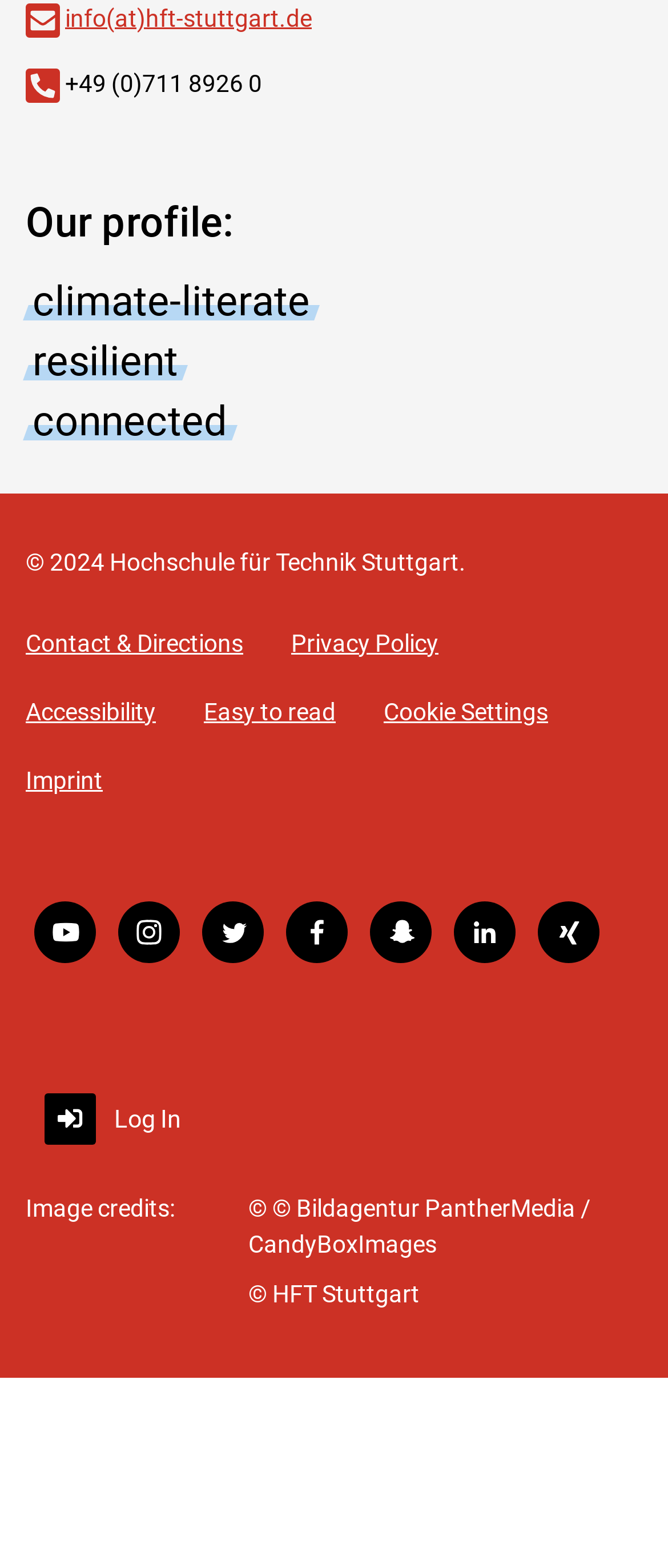Can you pinpoint the bounding box coordinates for the clickable element required for this instruction: "Read the press release"? The coordinates should be four float numbers between 0 and 1, i.e., [left, top, right, bottom].

None